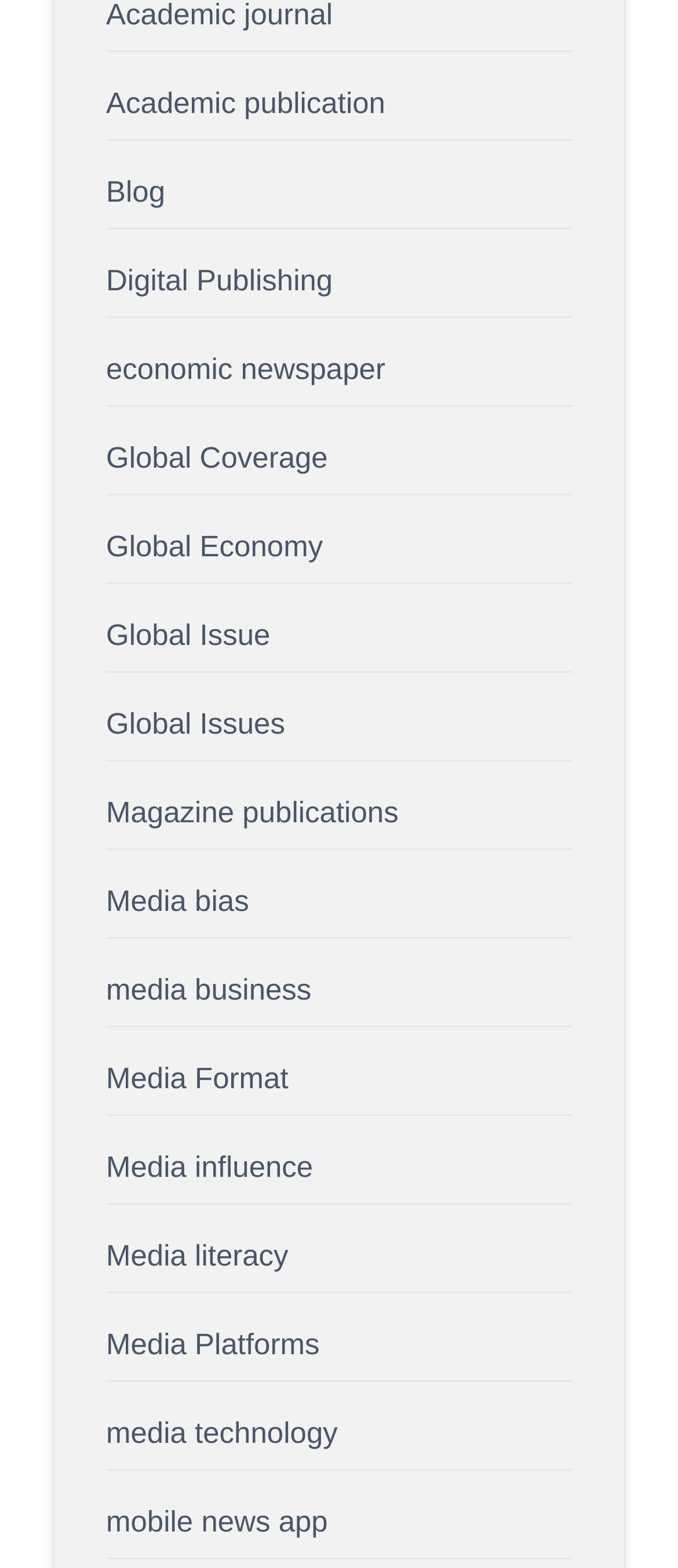Determine the bounding box coordinates of the region to click in order to accomplish the following instruction: "View academic publications". Provide the coordinates as four float numbers between 0 and 1, specifically [left, top, right, bottom].

[0.156, 0.055, 0.568, 0.076]